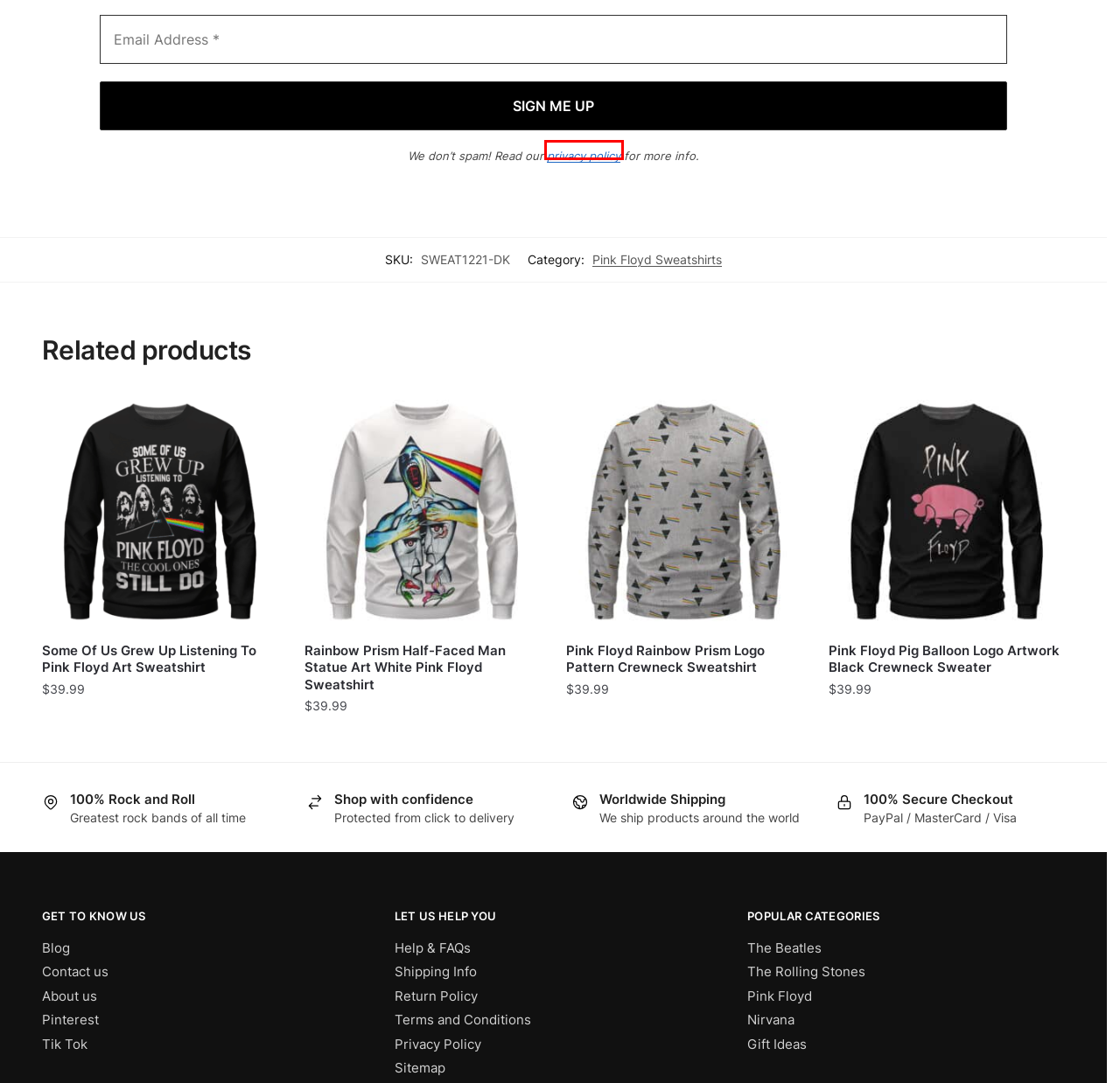Observe the webpage screenshot and focus on the red bounding box surrounding a UI element. Choose the most appropriate webpage description that corresponds to the new webpage after clicking the element in the bounding box. Here are the candidates:
A. Privacy Policy
B. Some Of Us Grew Up Listening To Pink Floyd Art Sweatshirt
C. About Us - High-Quality Rock Music Merchandise
D. Terms and conditions
E. Rainbow Prism Half-Faced Man Statue Art White Pink Floyd Sweatshirt
F. Contact us
G. Pink Floyd Pig Balloon Logo Artwork Black Crewneck Sweater
H. Sitemap

A